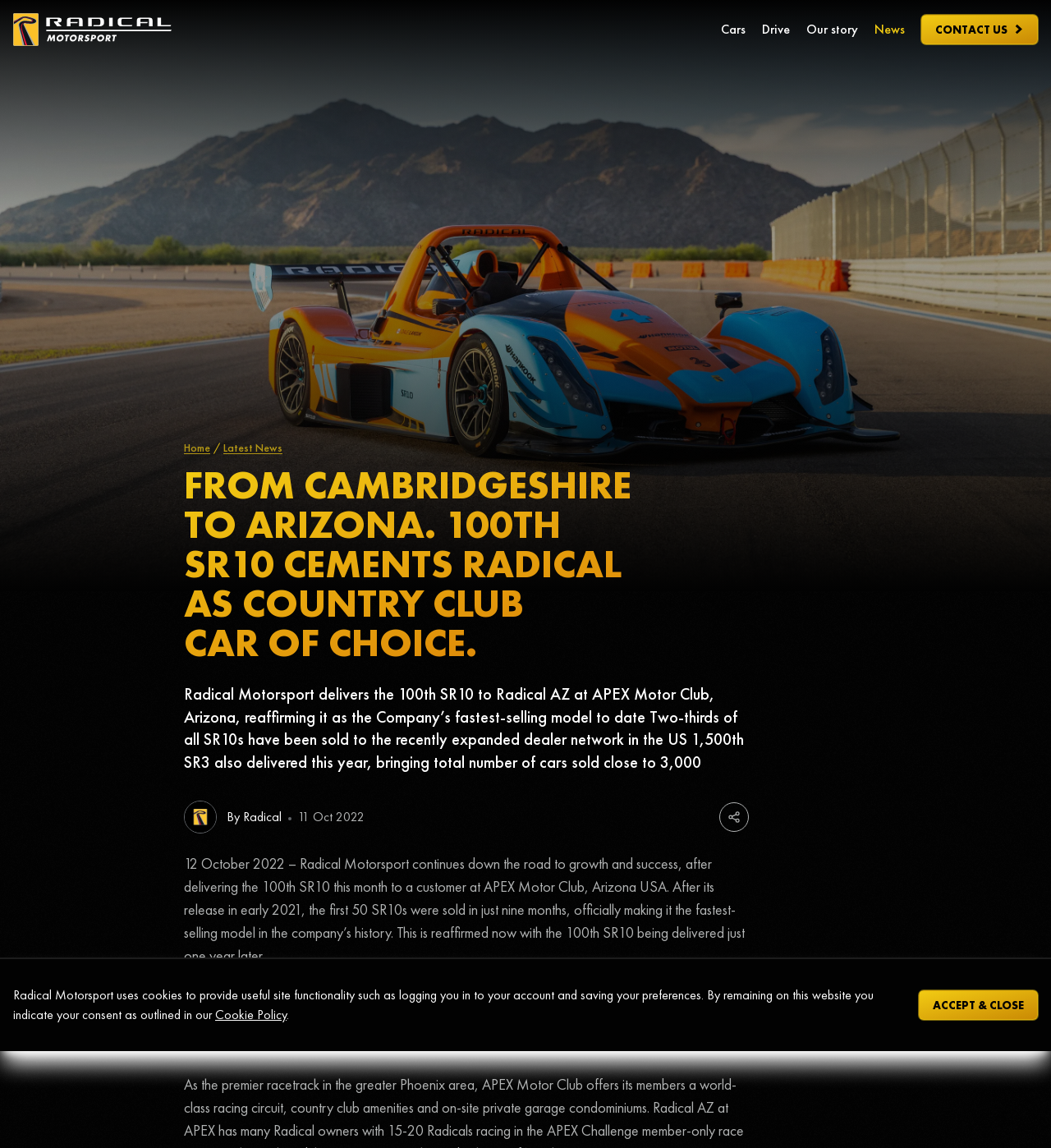Find the bounding box coordinates of the area that needs to be clicked in order to achieve the following instruction: "Click the 'News' link". The coordinates should be specified as four float numbers between 0 and 1, i.e., [left, top, right, bottom].

[0.832, 0.017, 0.861, 0.034]